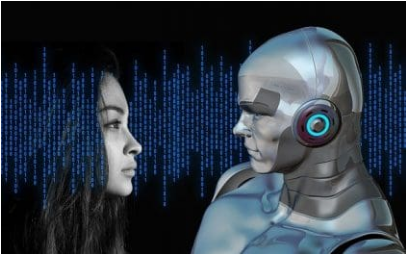What is the robot's design material?
Based on the visual, give a brief answer using one word or a short phrase.

metallic